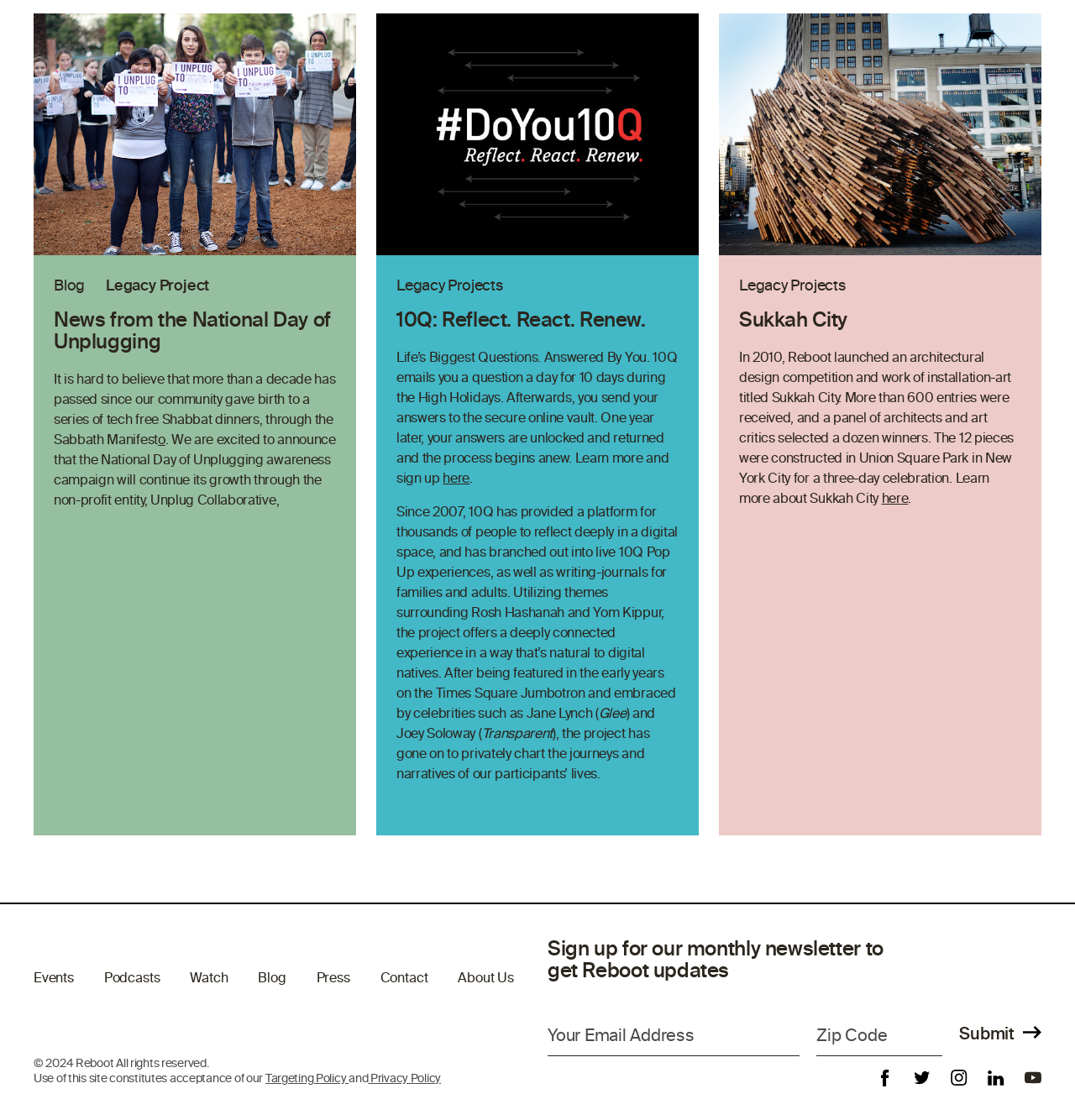Give a one-word or short-phrase answer to the following question: 
How many winners were selected for Sukkah City?

A dozen